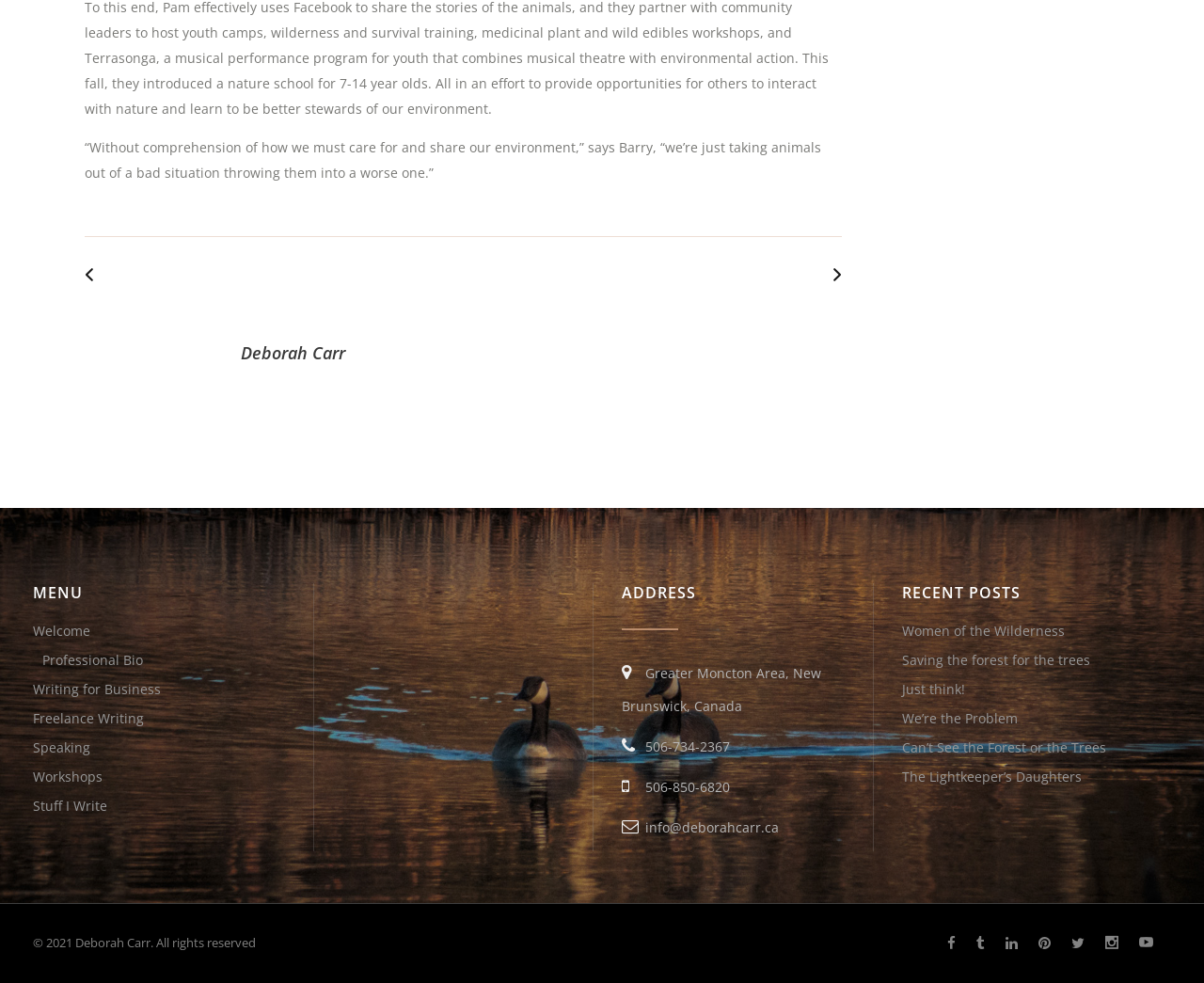Find the bounding box coordinates of the clickable area required to complete the following action: "Click the link to contact Deborah Carr".

[0.536, 0.832, 0.647, 0.851]